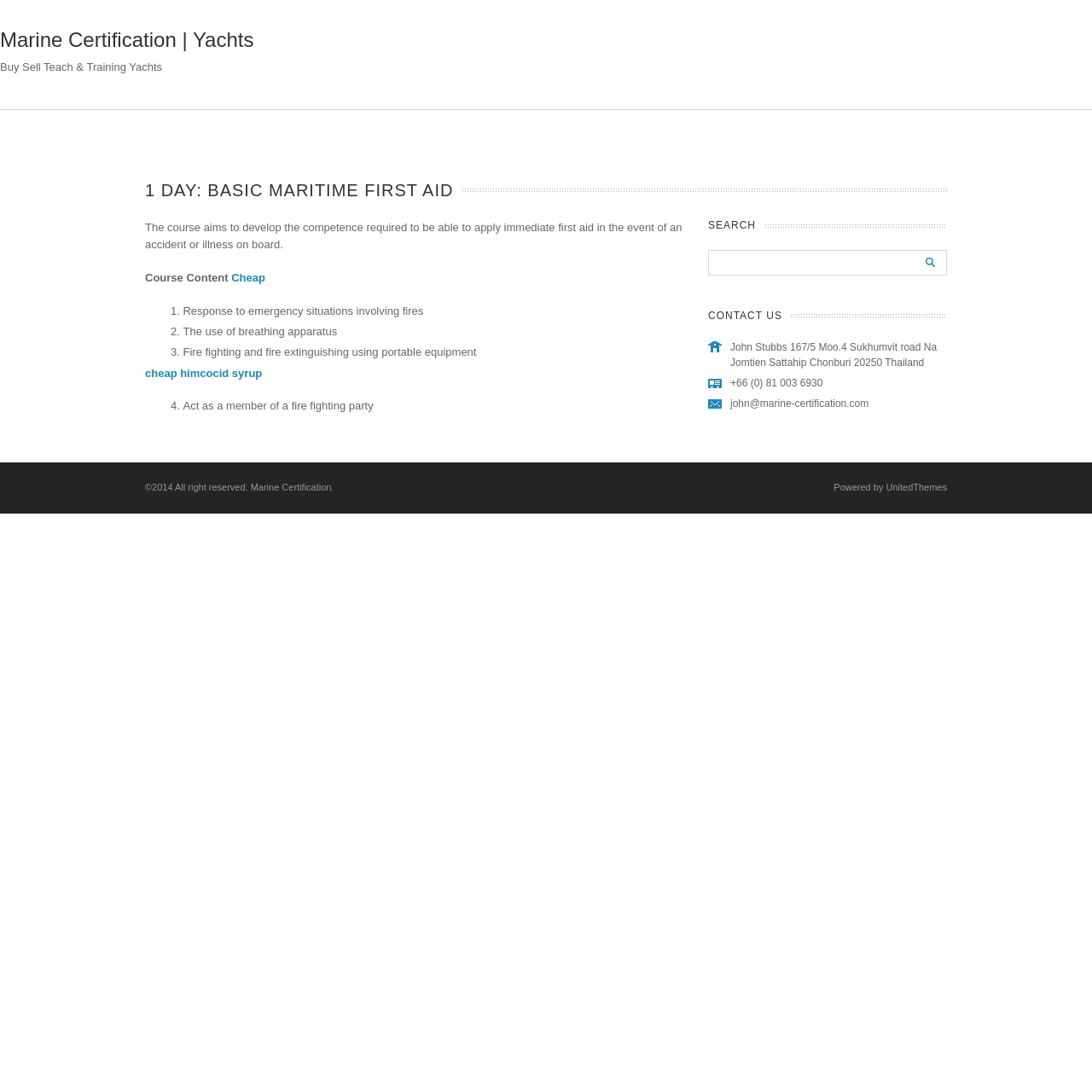What is the location of John Stubbs?
Based on the image, answer the question with a single word or brief phrase.

Na Jomtien Sattahip Chonburi 20250 Thailand